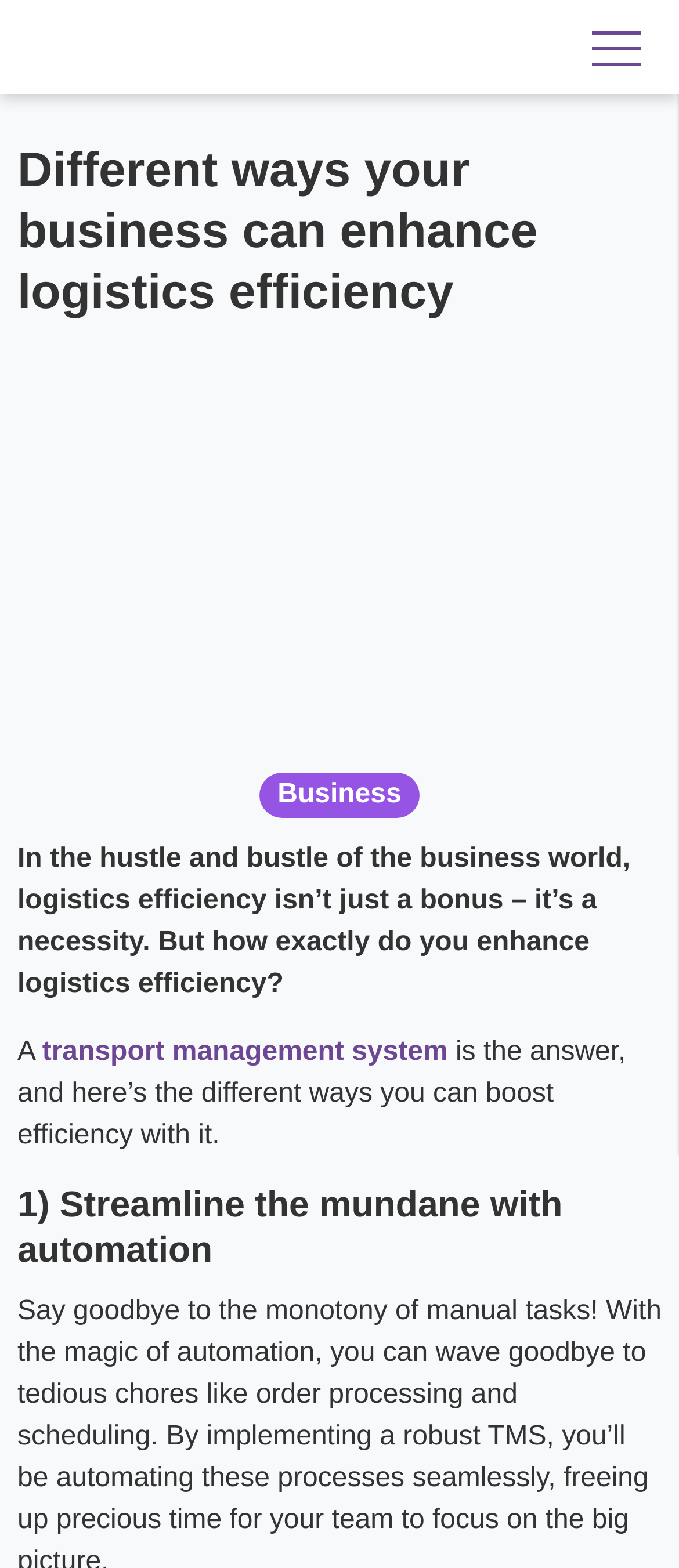What is the context of the webpage?
Based on the image, answer the question with as much detail as possible.

The context of the webpage is the business world, as it is mentioned in the static text, and the webpage provides solutions to enhance logistics efficiency in this context.